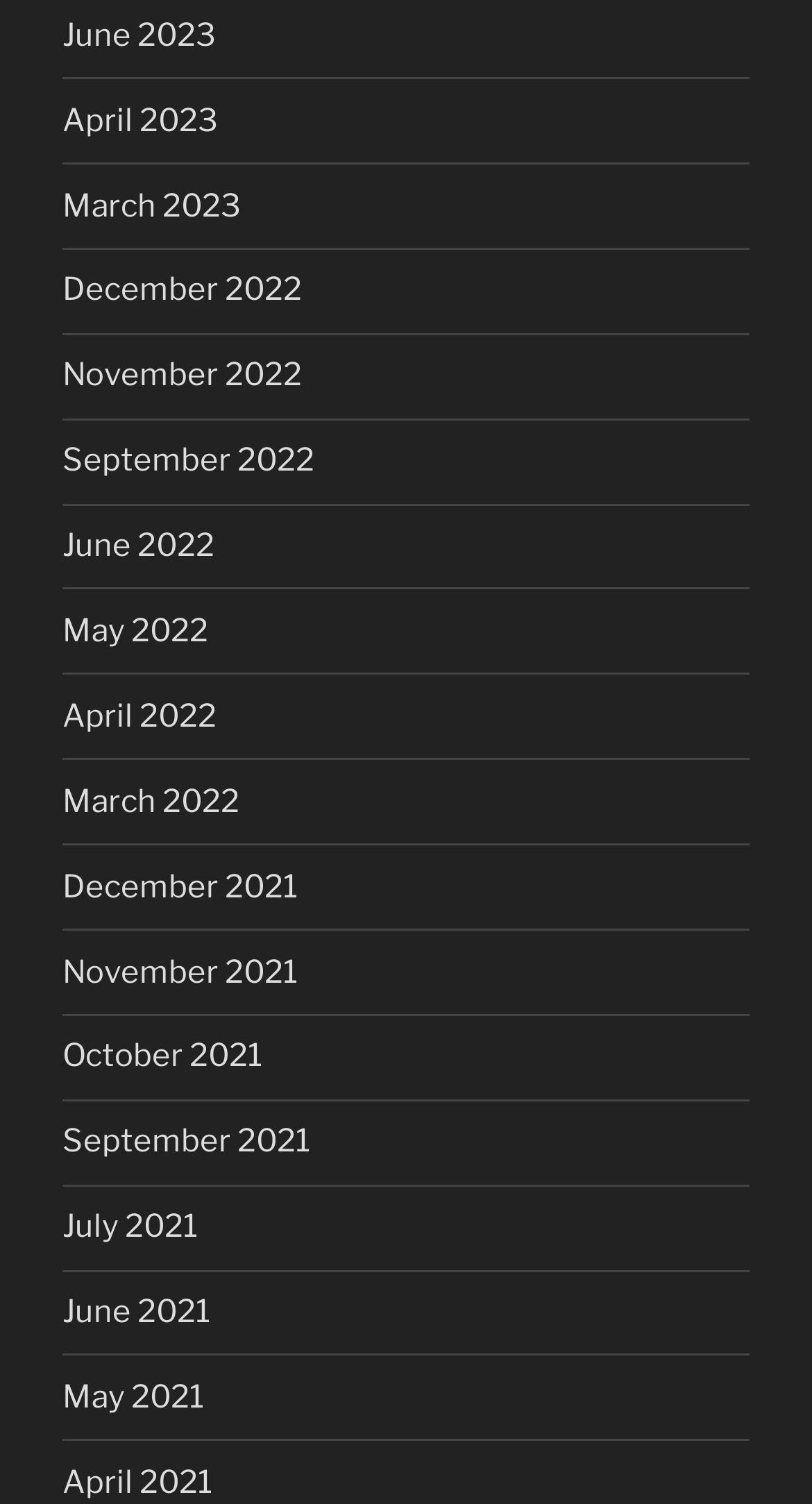Utilize the details in the image to give a detailed response to the question: How many links are there in total?

I can count the total number of links in the list, which are 18, ranging from June 2023 to April 2021.